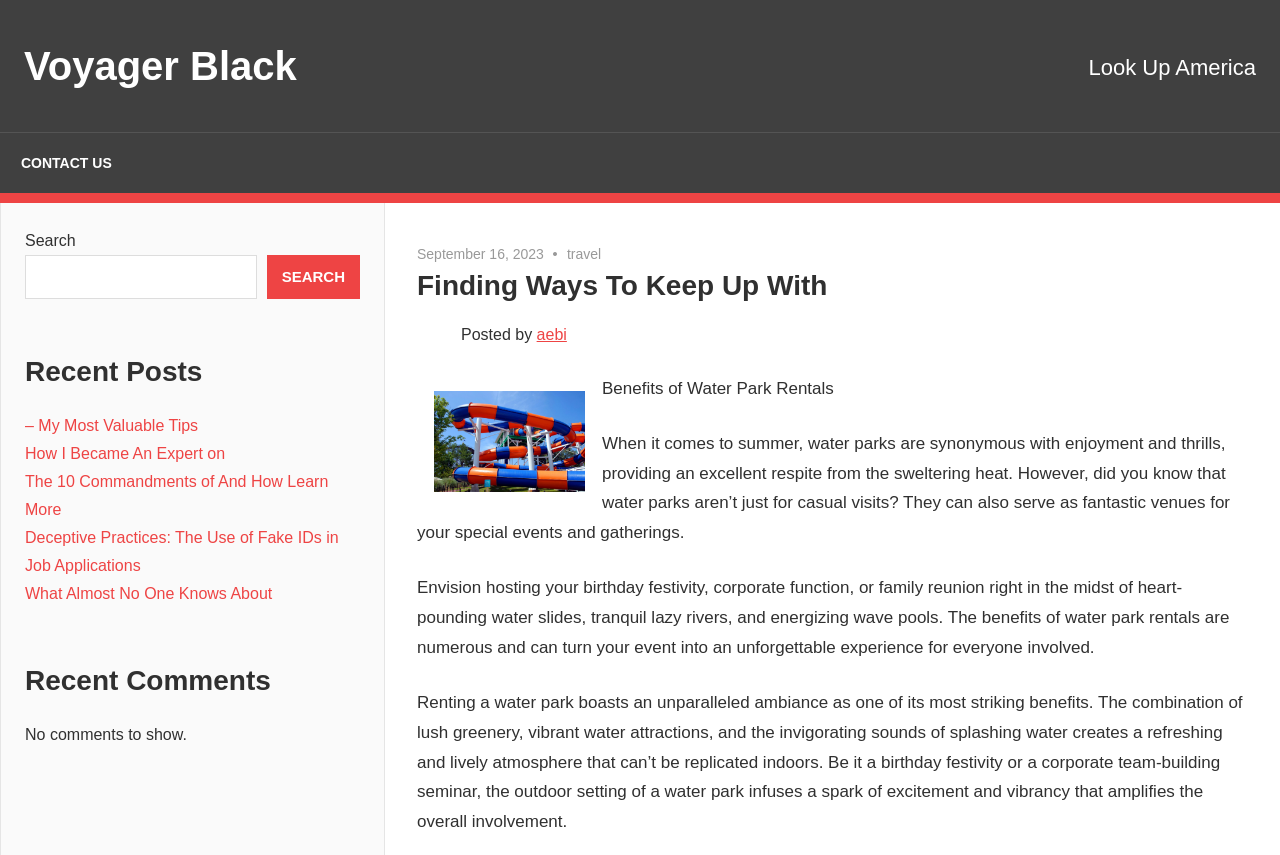Explain the features and main sections of the webpage comprehensively.

The webpage is titled "Finding Ways To Keep Up With – Voyager Black" and has a prominent link to "Voyager Black" at the top left corner. To the right of this link is the text "Look Up America". Below these elements, there is a "CONTACT US" link at the top left corner, followed by a section with a header that contains several links, including "September 16, 2023", "travel", and "Finding Ways To Keep Up With". 

Below this section, there is an image, followed by a heading "Benefits of Water Park Rentals" and three paragraphs of text that discuss the advantages of renting a water park for events and gatherings. The text explains how water parks can provide a unique and exciting atmosphere for birthday parties, corporate functions, and family reunions.

To the top right of the page, there is a search bar with a "Search" button. Below the search bar, there is a heading "Recent Posts" followed by five links to different articles, including "– My Most Valuable Tips", "How I Became An Expert on", and "The 10 Commandments of And How Learn More". 

Finally, at the bottom of the page, there is a heading "Recent Comments" with a message "No comments to show."